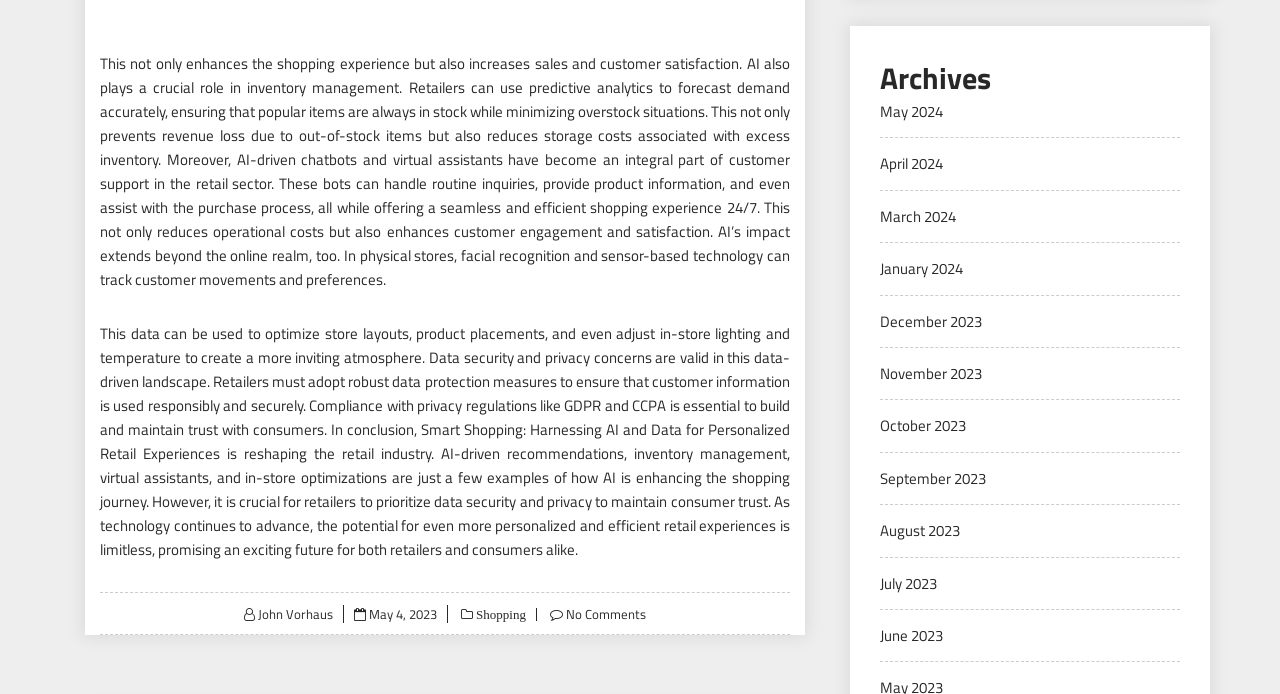Please specify the bounding box coordinates in the format (top-left x, top-left y, bottom-right x, bottom-right y), with values ranging from 0 to 1. Identify the bounding box for the UI component described as follows: John Vorhaus

[0.202, 0.87, 0.26, 0.899]